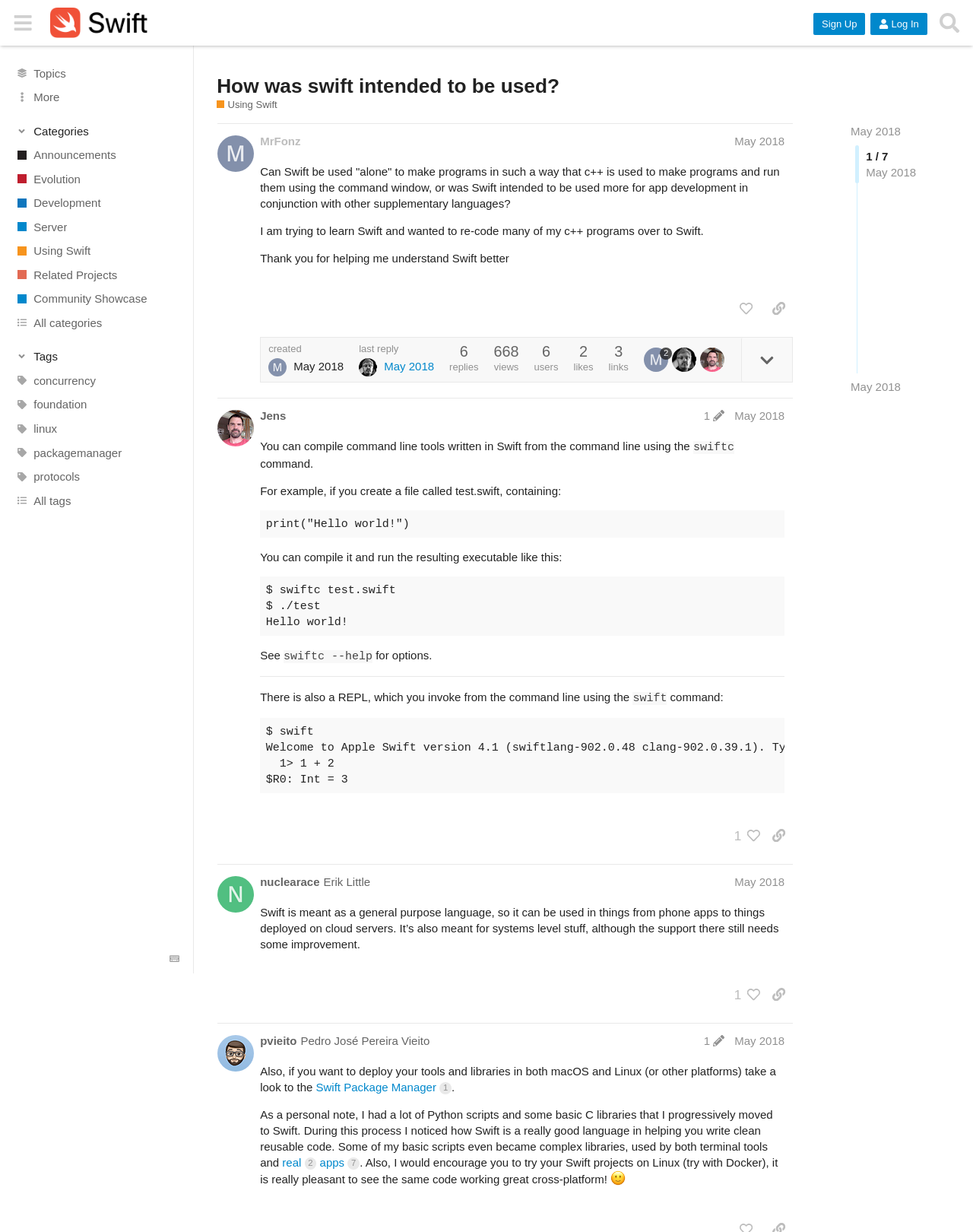Identify and extract the main heading from the webpage.

How was swift intended to be used?